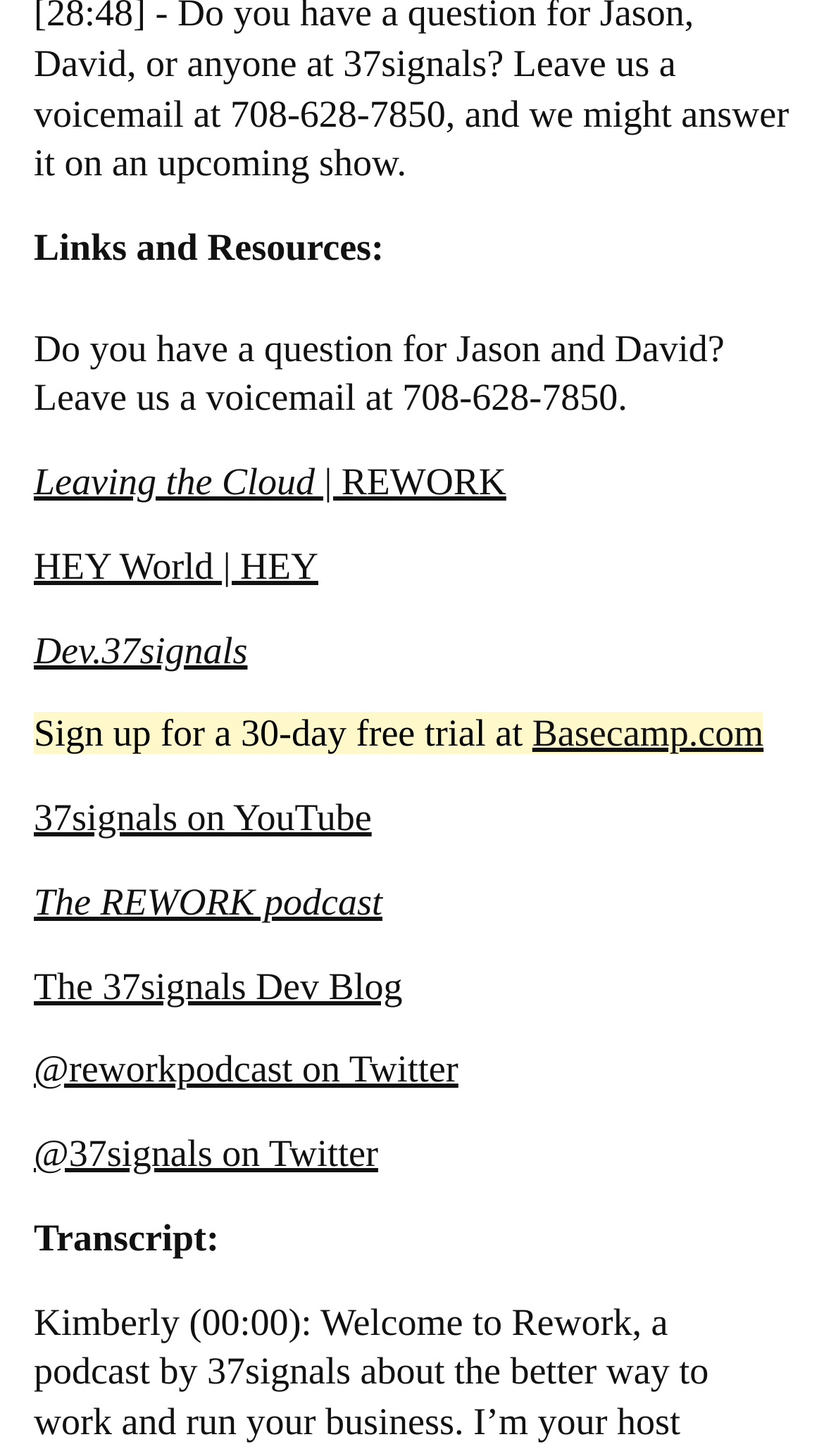Identify the bounding box coordinates for the element you need to click to achieve the following task: "Visit REWORK". Provide the bounding box coordinates as four float numbers between 0 and 1, in the form [left, top, right, bottom].

[0.041, 0.316, 0.614, 0.345]